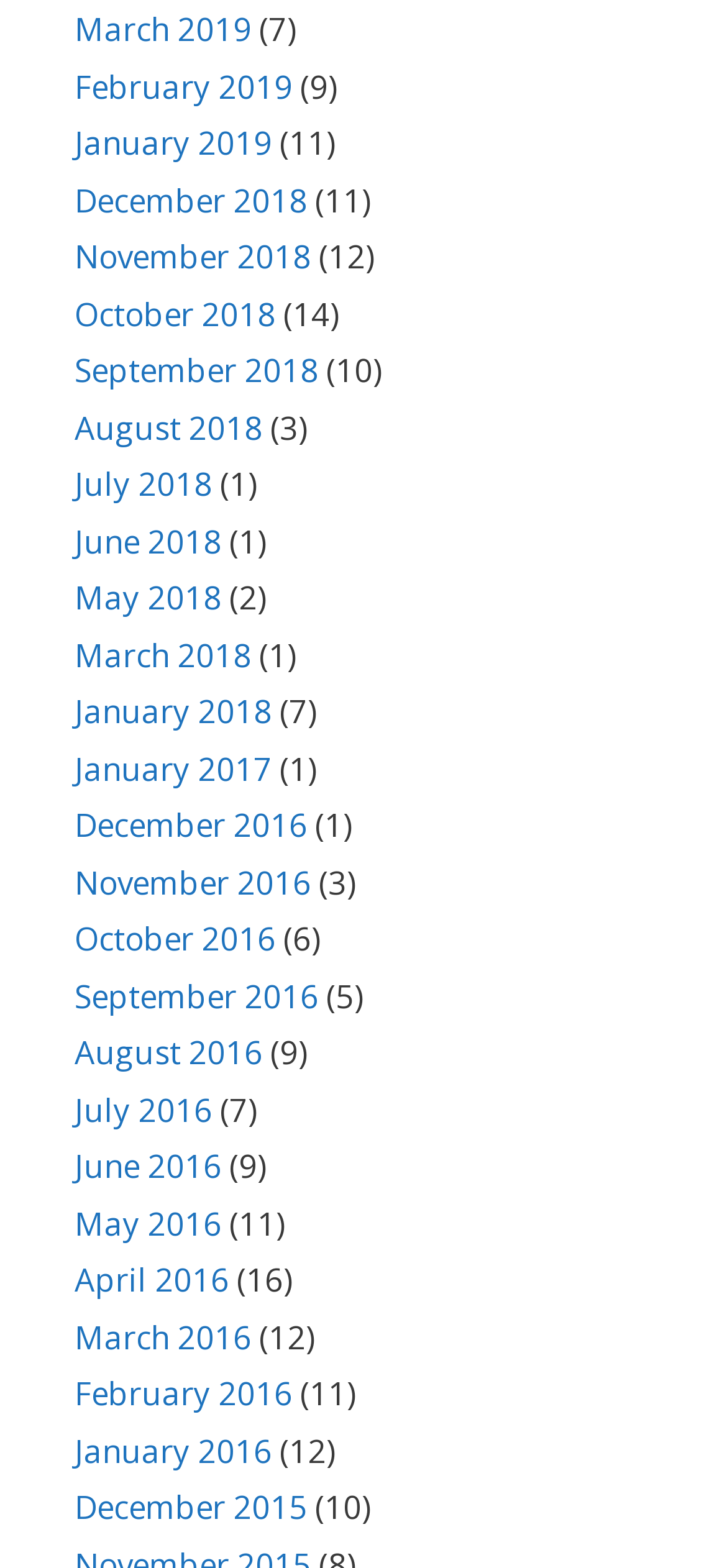Please determine the bounding box coordinates of the section I need to click to accomplish this instruction: "Read FAQ".

None